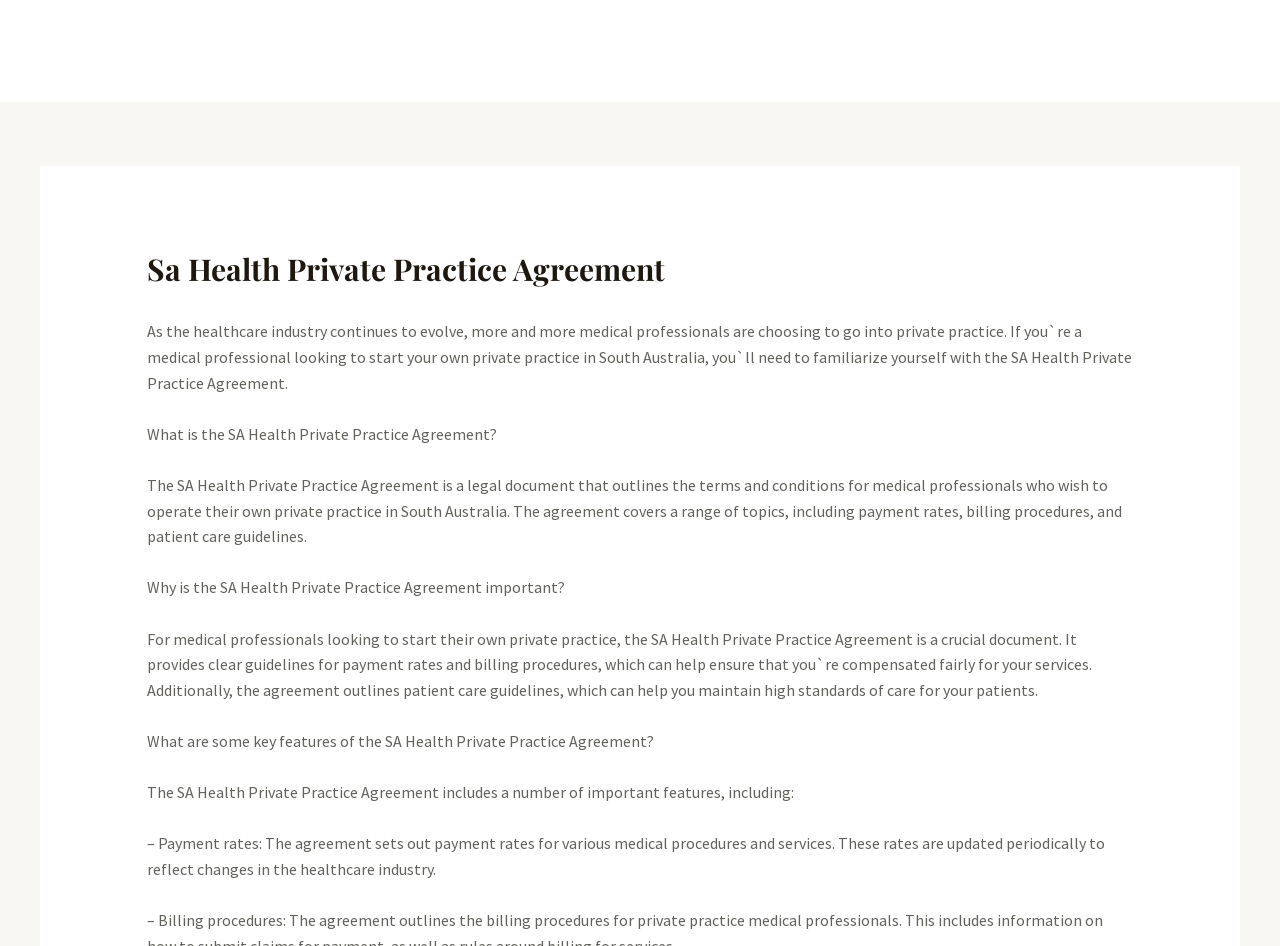Provide a short answer using a single word or phrase for the following question: 
Why is the SA Health Private Practice Agreement important?

For payment rates and patient care